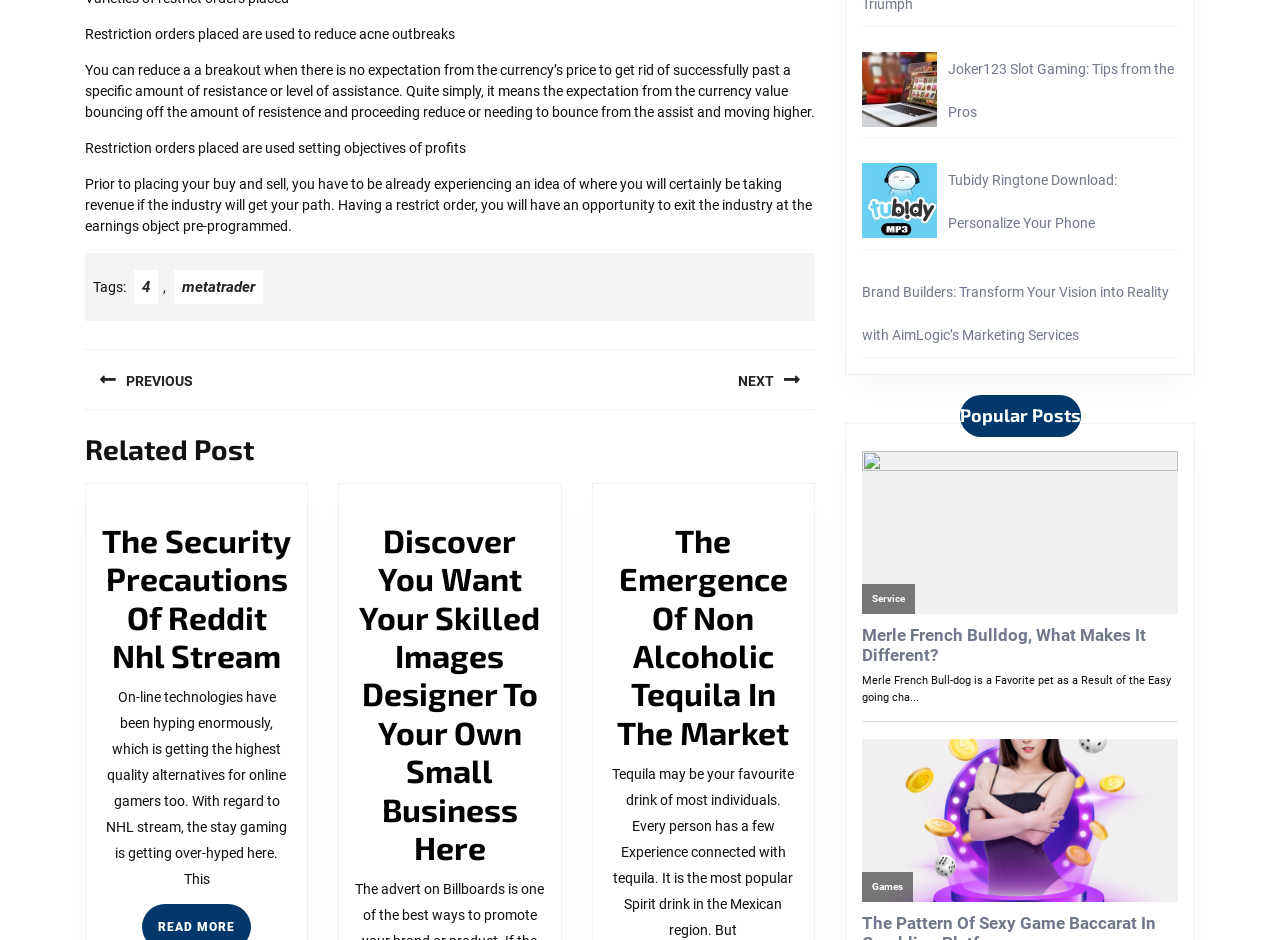Identify the bounding box for the UI element described as: "metatrader". Ensure the coordinates are four float numbers between 0 and 1, formatted as [left, top, right, bottom].

[0.136, 0.287, 0.205, 0.323]